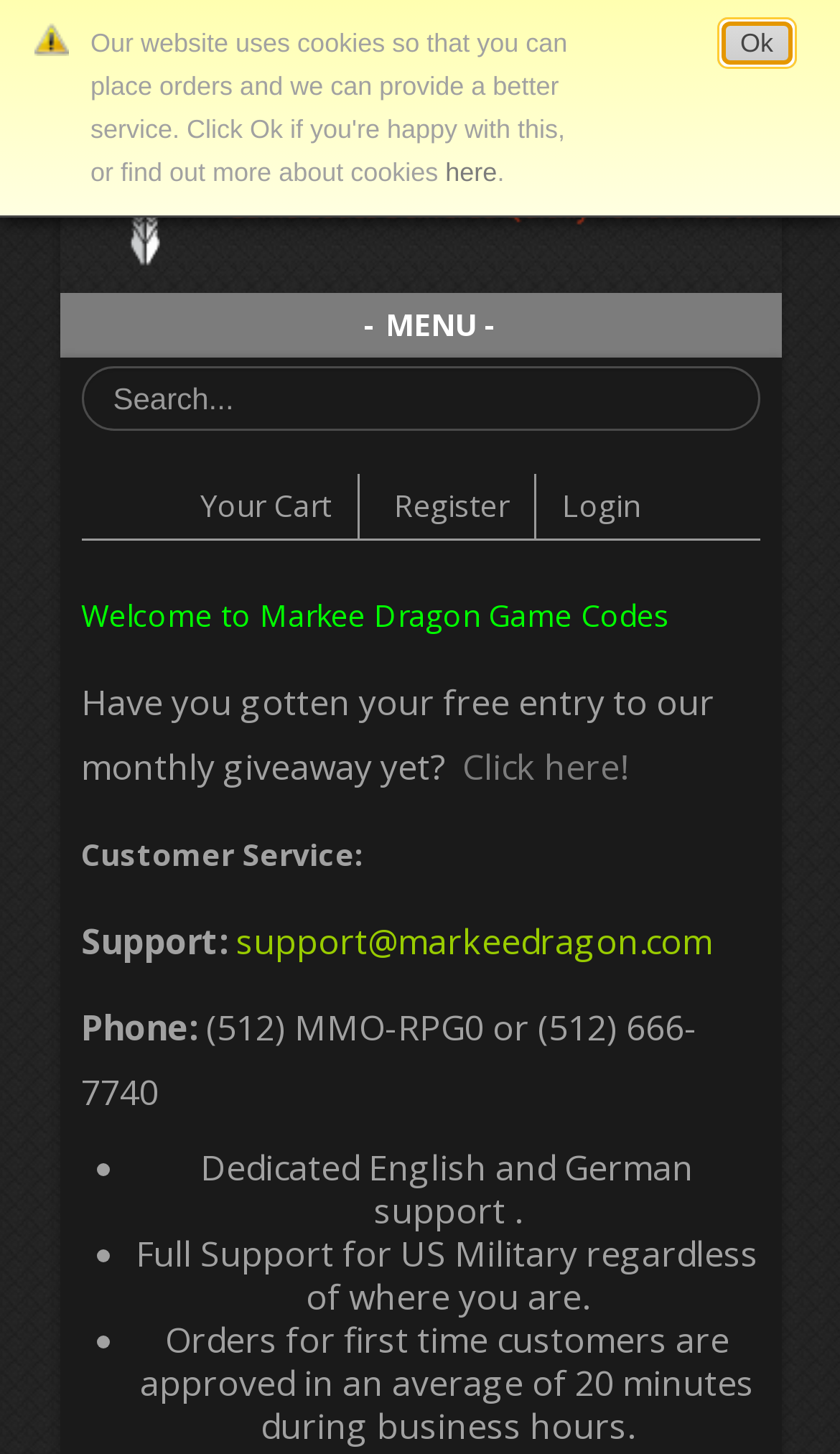Locate the bounding box coordinates of the element that needs to be clicked to carry out the instruction: "Register an account". The coordinates should be given as four float numbers ranging from 0 to 1, i.e., [left, top, right, bottom].

[0.469, 0.333, 0.605, 0.361]